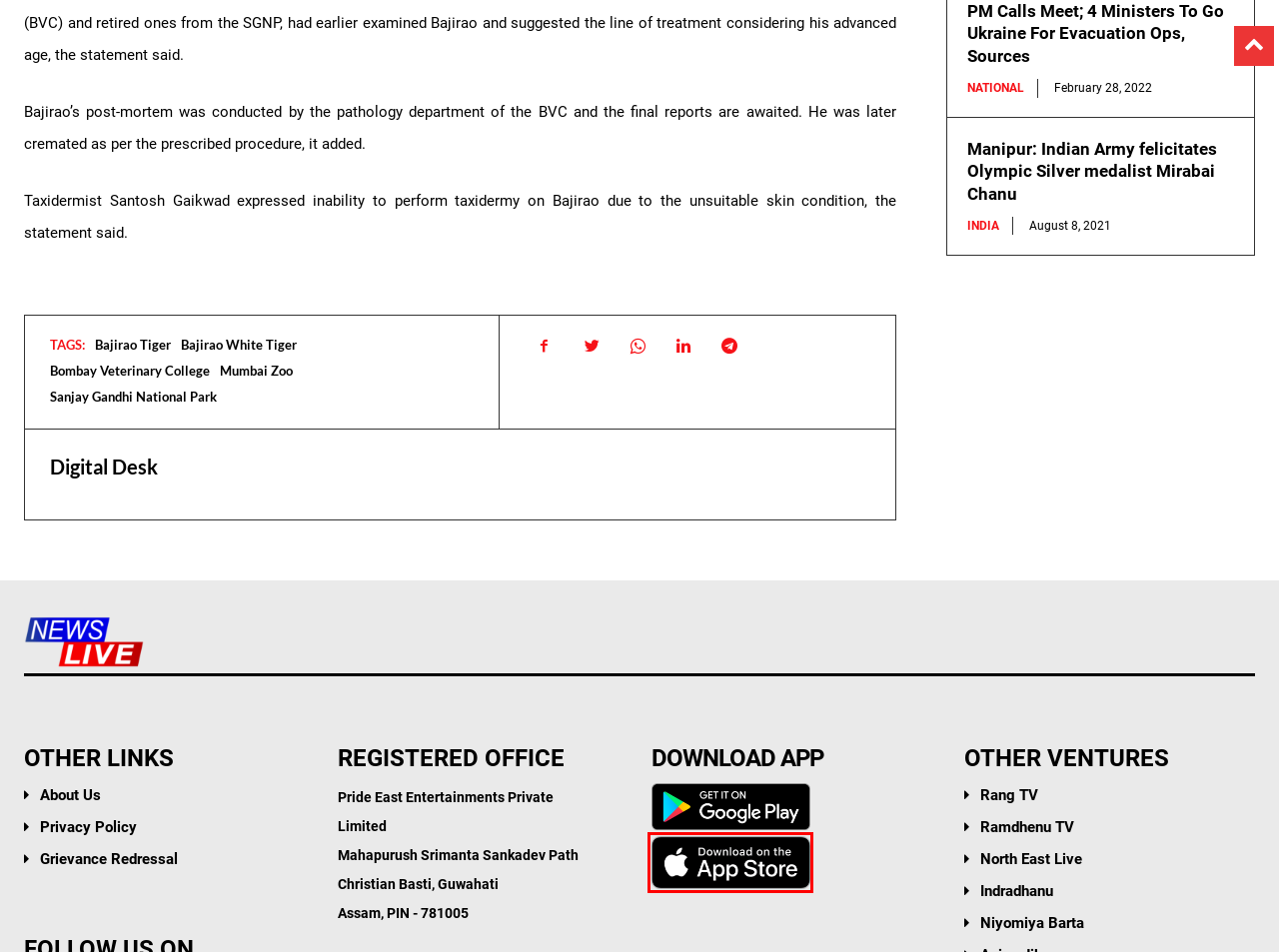You are provided with a screenshot of a webpage that has a red bounding box highlighting a UI element. Choose the most accurate webpage description that matches the new webpage after clicking the highlighted element. Here are your choices:
A. Privacy policy - News Live
B. Sanjay Gandhi National Park - News Live
C. Ramdhenu TV | Latest Assamese Music, Assamese Music Video
D. Mumbai Zoo - News Live
E. ‎News Live TV on the App Store
F. PM Calls Meet; 4 Ministers To Go Ukraine For Evacuation Ops, Sources - News Live
G. Rang - Colours of Life | TV Shows & Live Reality Shows
H. Digital Desk - News Live

E